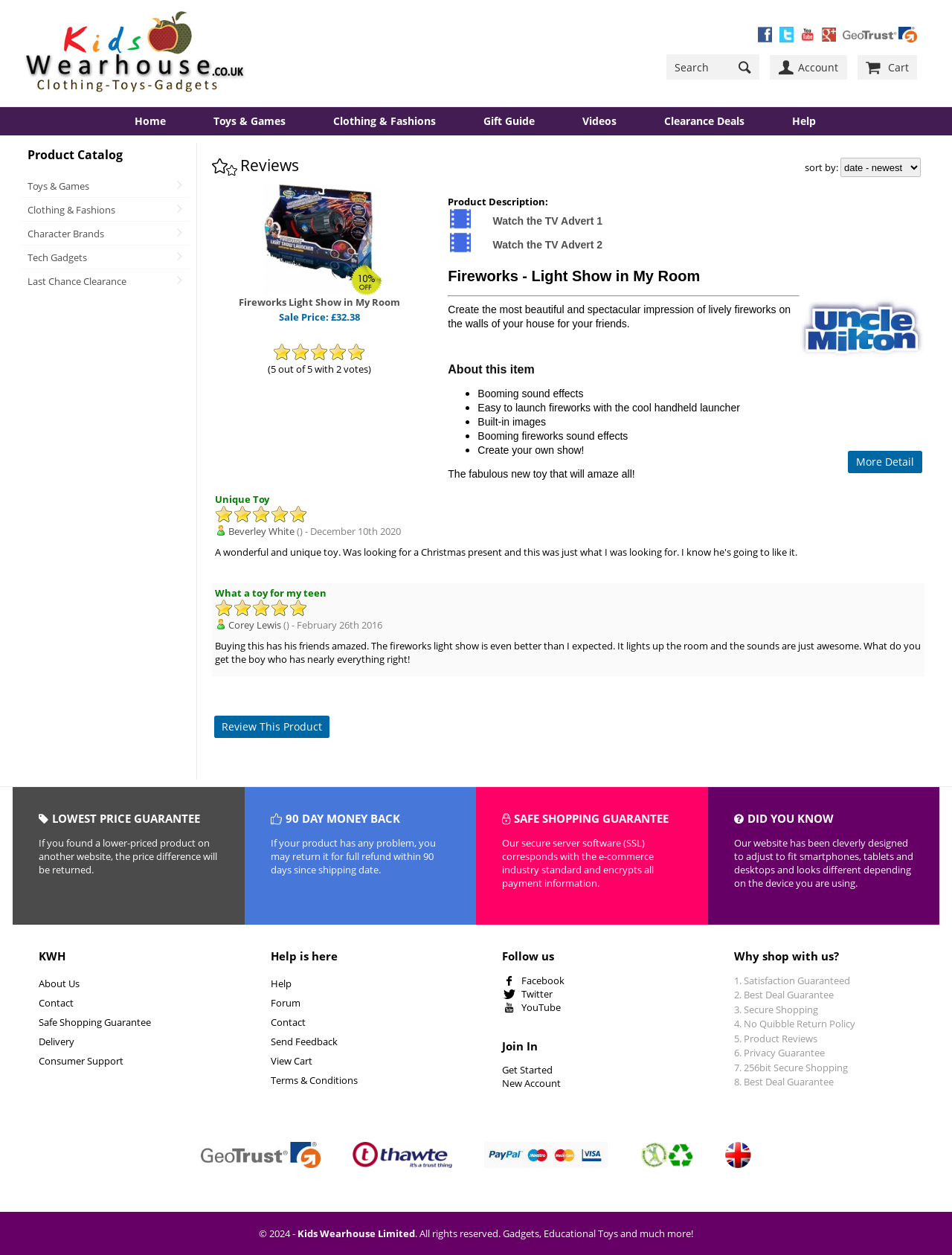Determine the bounding box for the UI element that matches this description: "More Detail".

[0.891, 0.359, 0.969, 0.377]